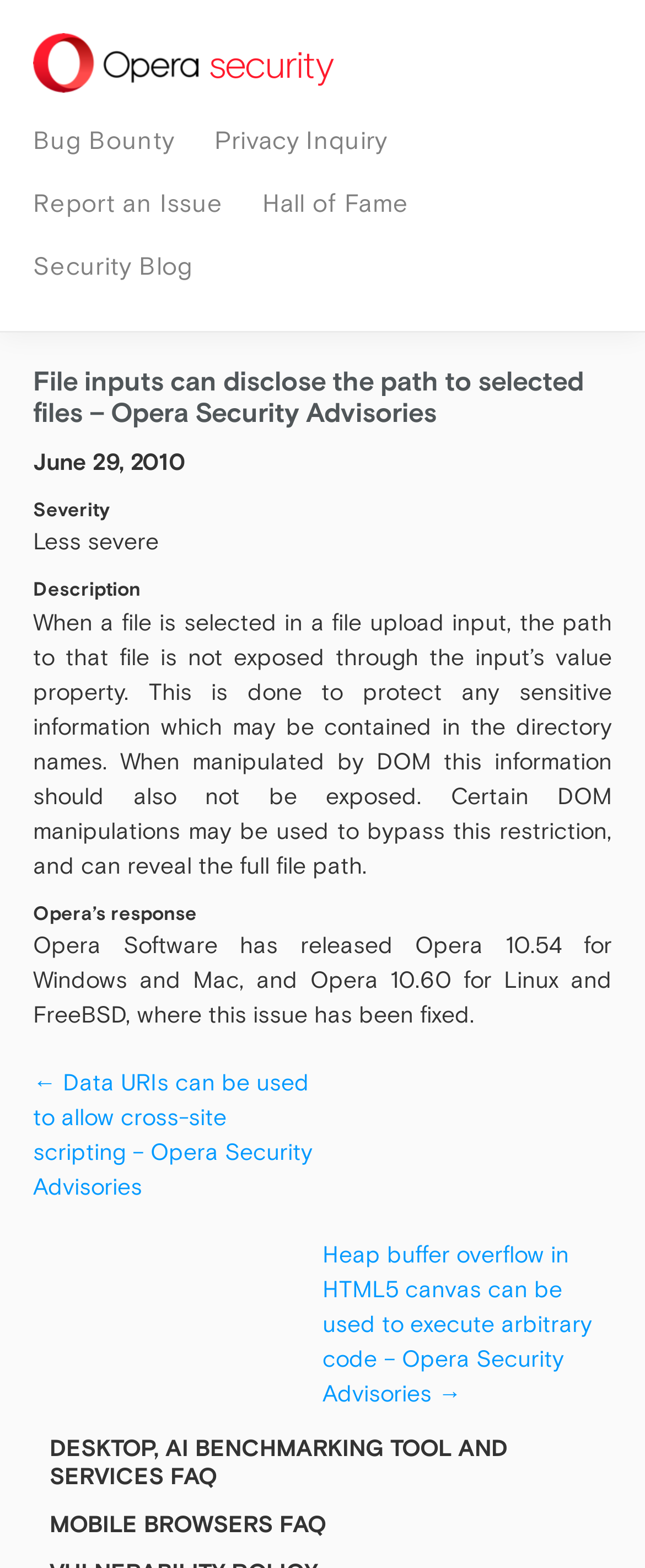How many links are present in the footer section?
Please interpret the details in the image and answer the question thoroughly.

I counted the links in the footer section by examining the 'FooterAsNonLandmark' element and its child elements, which include three links.